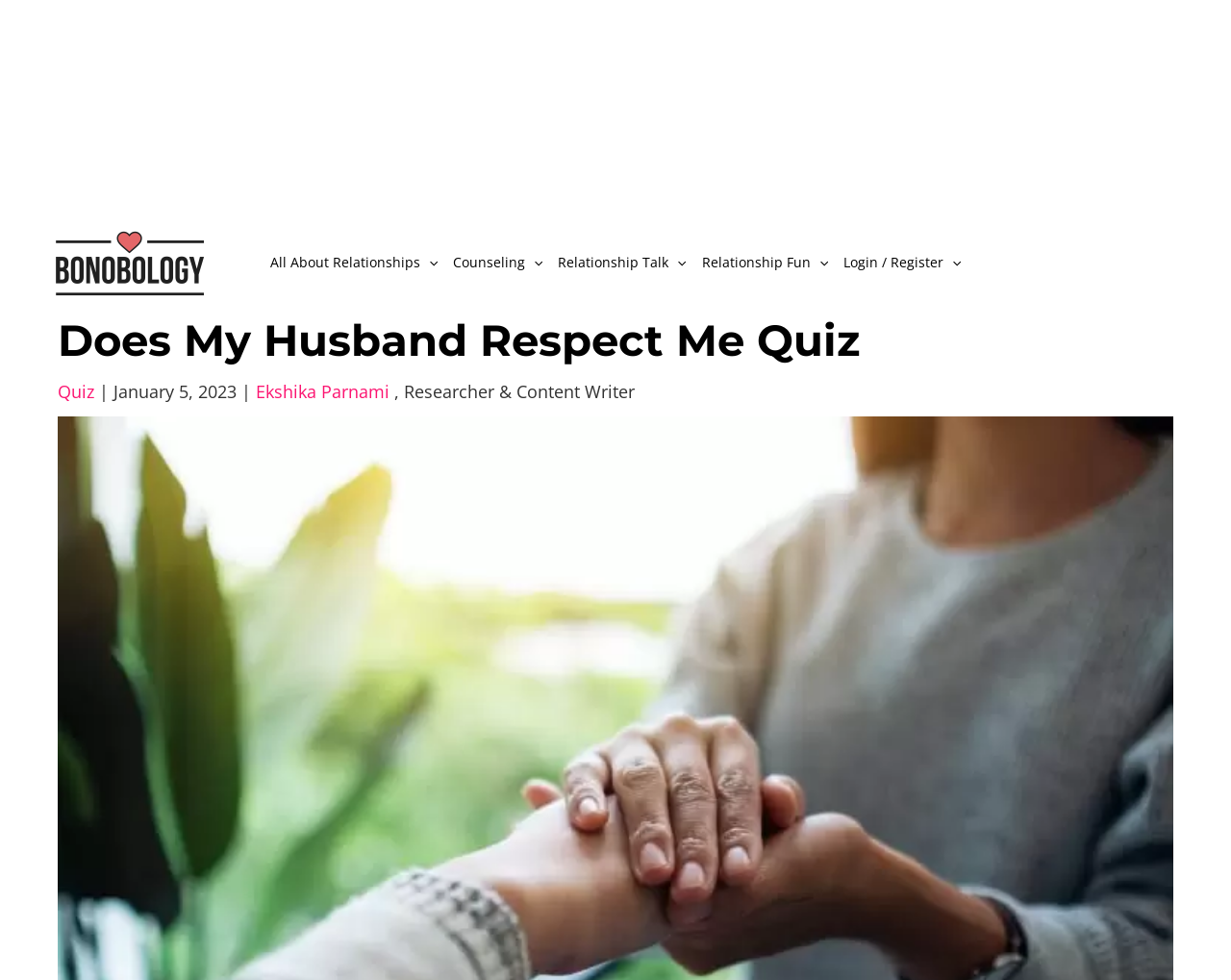What is the topic of the quiz?
Provide a well-explained and detailed answer to the question.

The topic of the quiz is whether one's husband respects them, as indicated by the title 'Does My Husband Respect Me Quiz'.